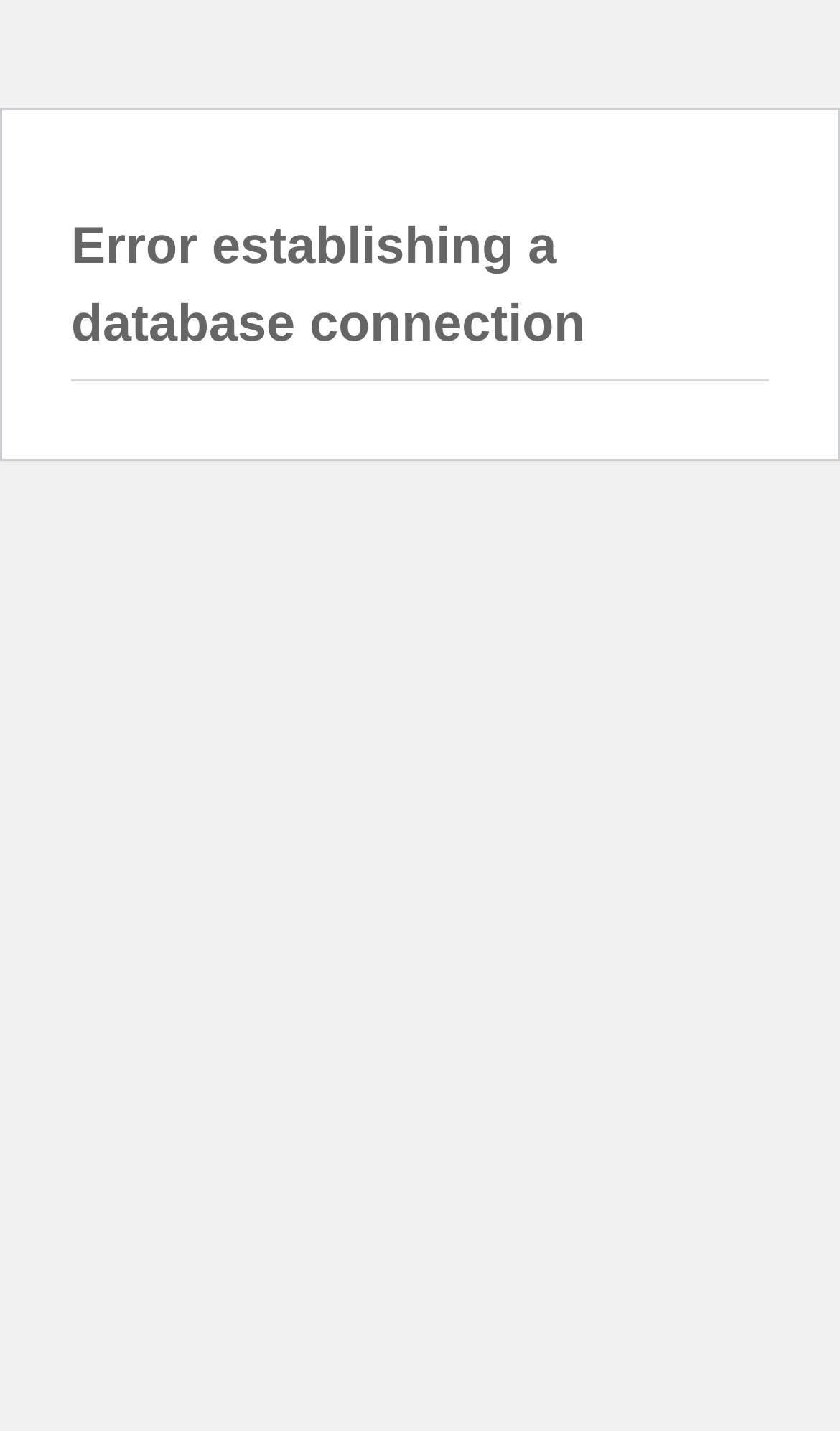Determine the title of the webpage and give its text content.

Error establishing a database connection